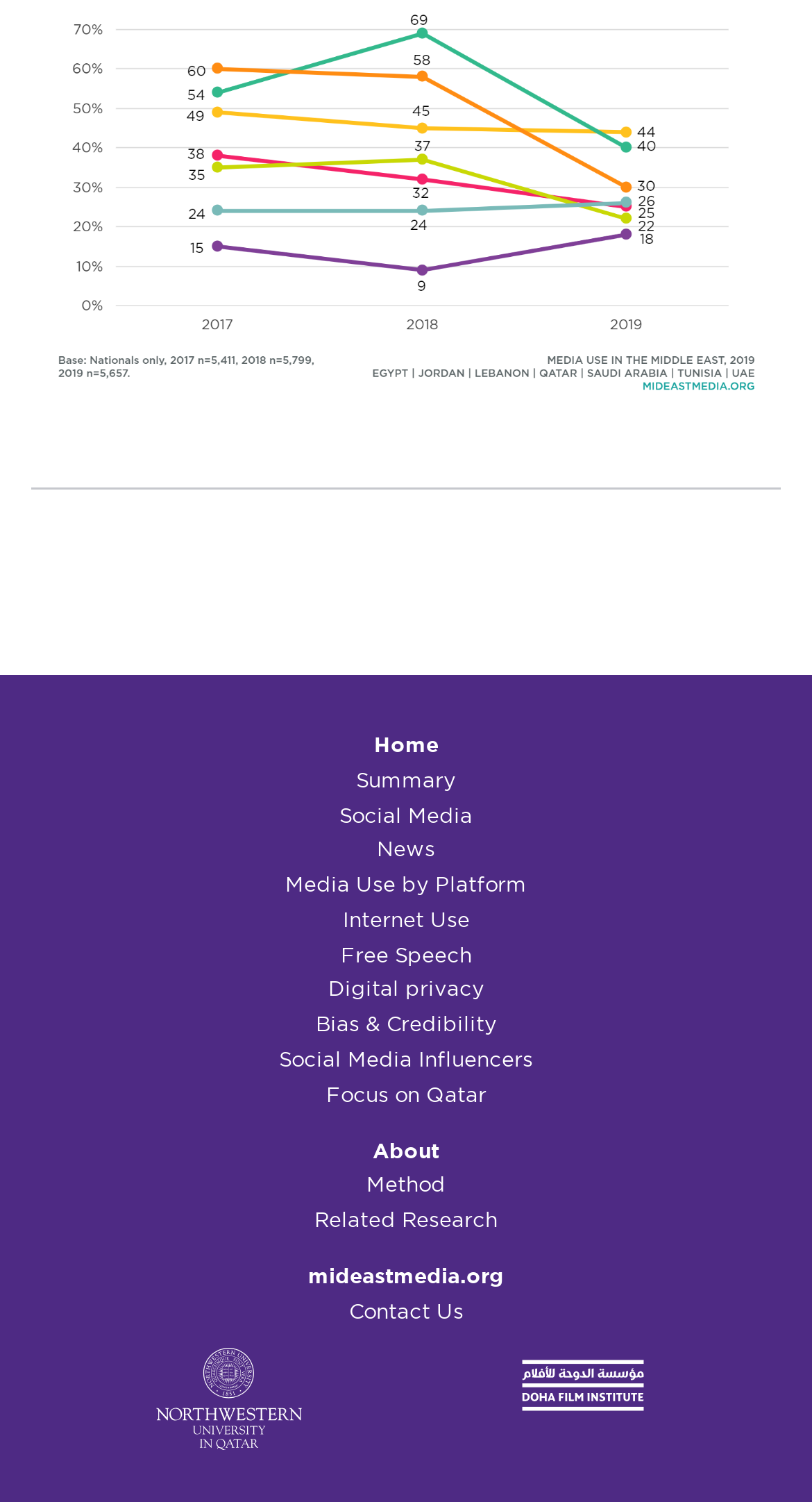Given the description of a UI element: "Social Media Influencers", identify the bounding box coordinates of the matching element in the webpage screenshot.

[0.344, 0.698, 0.656, 0.713]